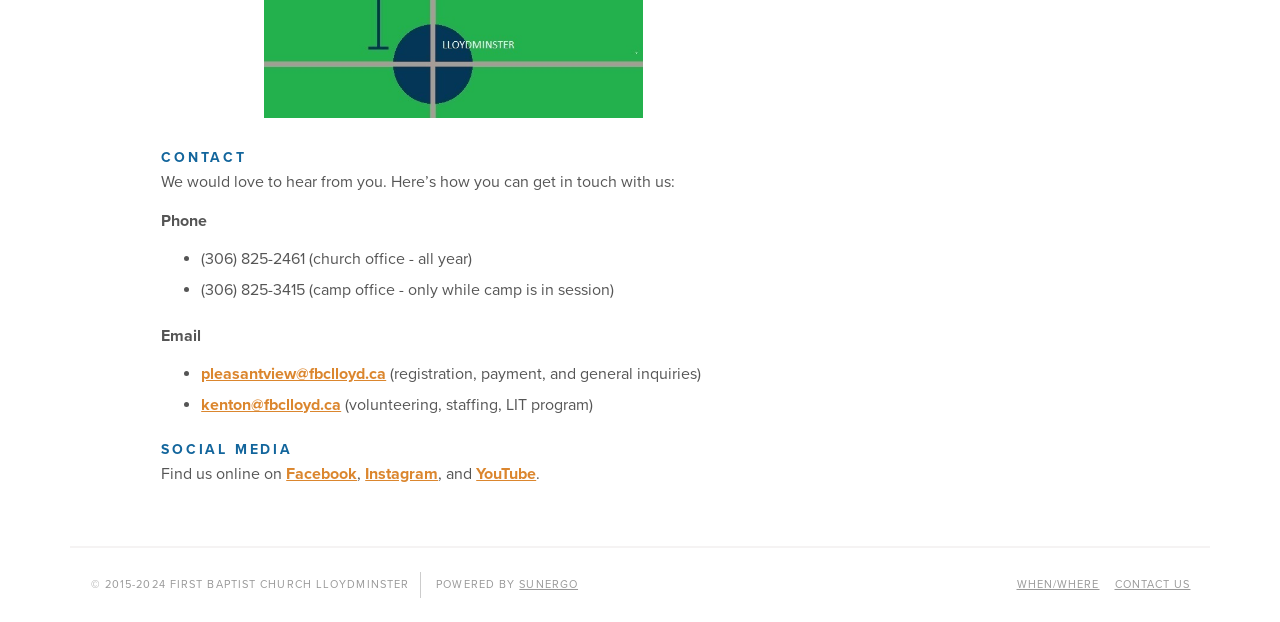Provide the bounding box coordinates for the area that should be clicked to complete the instruction: "Click the 'pleasantview@fbclloyd.ca' email link".

[0.157, 0.586, 0.302, 0.618]